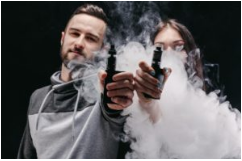Kindly respond to the following question with a single word or a brief phrase: 
What is the atmosphere of the image?

dynamic and moody